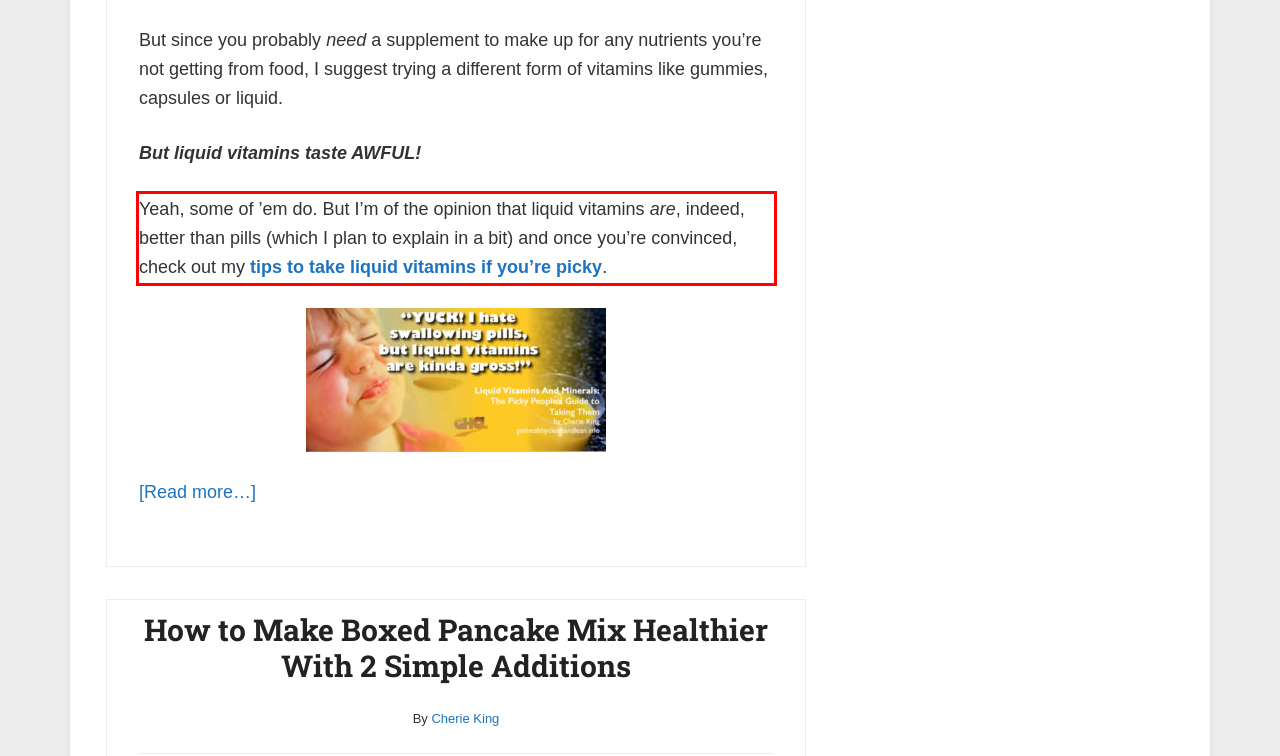Please analyze the provided webpage screenshot and perform OCR to extract the text content from the red rectangle bounding box.

Yeah, some of ’em do. But I’m of the opinion that liquid vitamins are, indeed, better than pills (which I plan to explain in a bit) and once you’re convinced, check out my tips to take liquid vitamins if you’re picky.